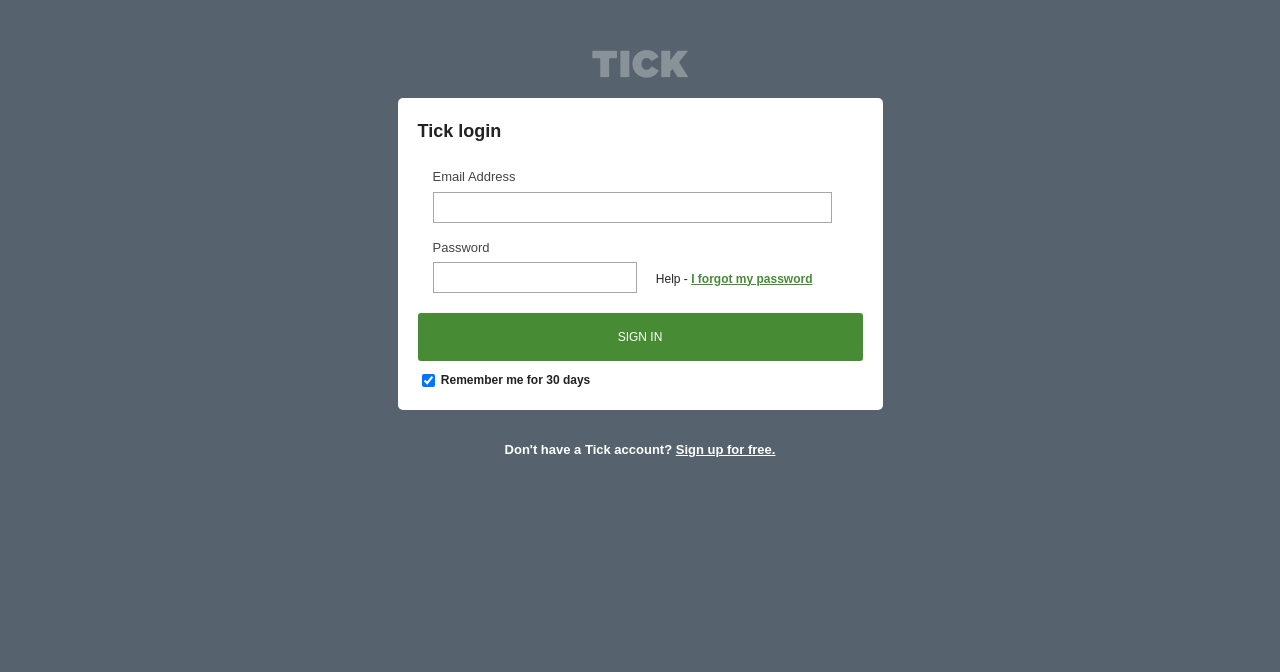What happens when the 'Sign In' button is clicked?
Provide a fully detailed and comprehensive answer to the question.

When the 'Sign In' button is clicked, the user is likely logged into their account, as the button is paired with the 'Email Address' and 'Password' fields, and the 'Remember me for 30 days' checkbox, indicating that the user is attempting to access their account.